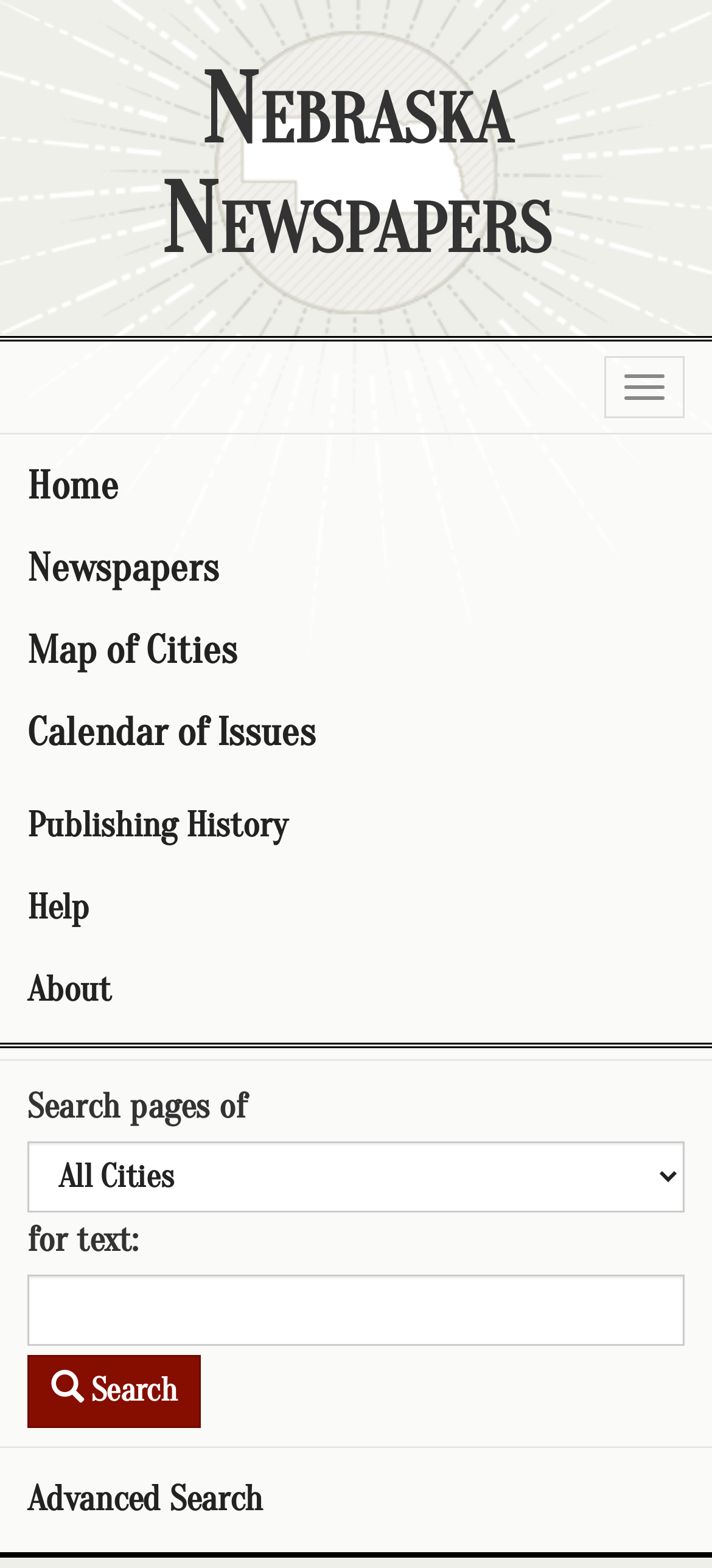Write an exhaustive caption that covers the webpage's main aspects.

The webpage is dedicated to Nebraska Newspapers, featuring a prominent heading at the top with the title "Nebraska Newspapers". Below the heading, there is a navigation menu with seven links: "Home", "Newspapers", "Map of Cities", "Calendar of Issues", "Publishing History", "Help", and "About", arranged vertically from top to bottom.

On the right side of the navigation menu, there is a button labeled "Toggle navigation". Above the search section, there is a static text "Search pages of" followed by a combobox with the same label. The combobox is accompanied by another static text "for text:" and a search box where users can input their search terms. A "Search" button is located to the right of the search box.

At the bottom of the page, there is a link to "Advanced Search". The overall layout is organized, with clear headings and concise text, making it easy to navigate and find relevant information about Nebraska Newspapers.